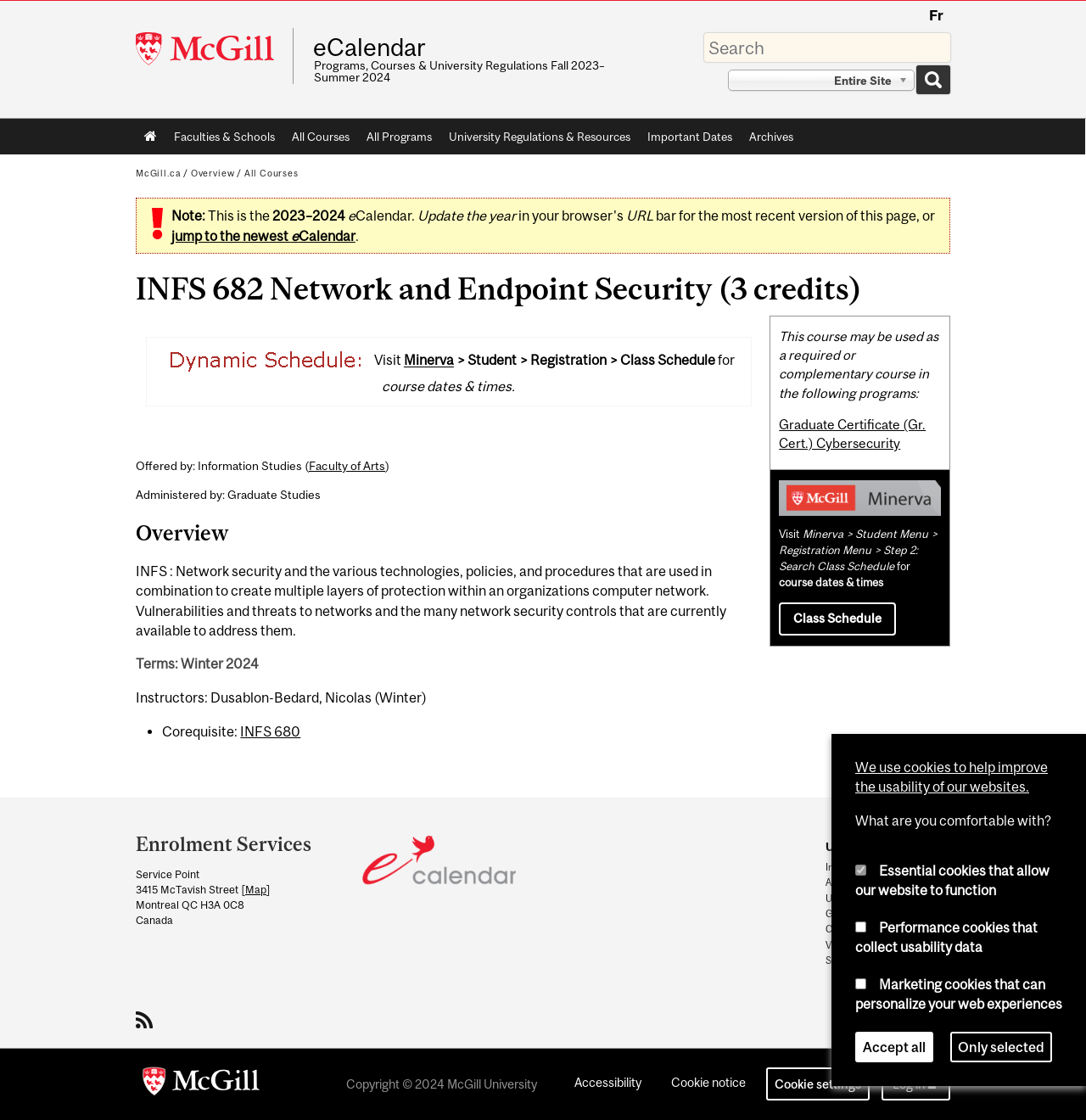Your task is to find and give the main heading text of the webpage.

INFS 682 Network and Endpoint Security (3 credits)